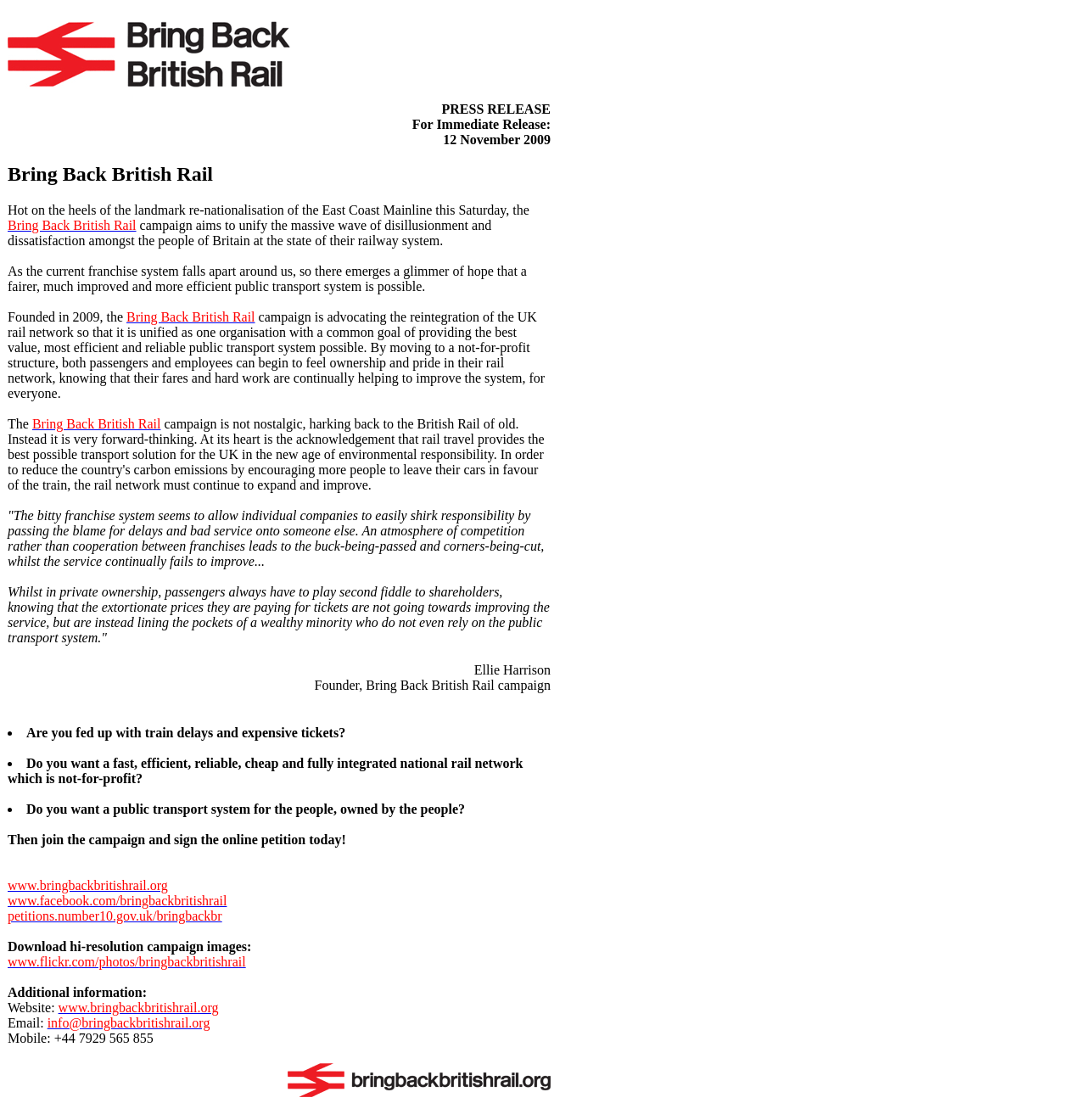What is the goal of the campaign?
Please answer the question with as much detail and depth as you can.

The goal of the campaign is mentioned in the third LayoutTableRow element, which contains a long text describing the campaign's objectives, including the reintegration of the UK rail network so that it is unified as one organisation with a common goal of providing the best value, most efficient and reliable public transport system possible.